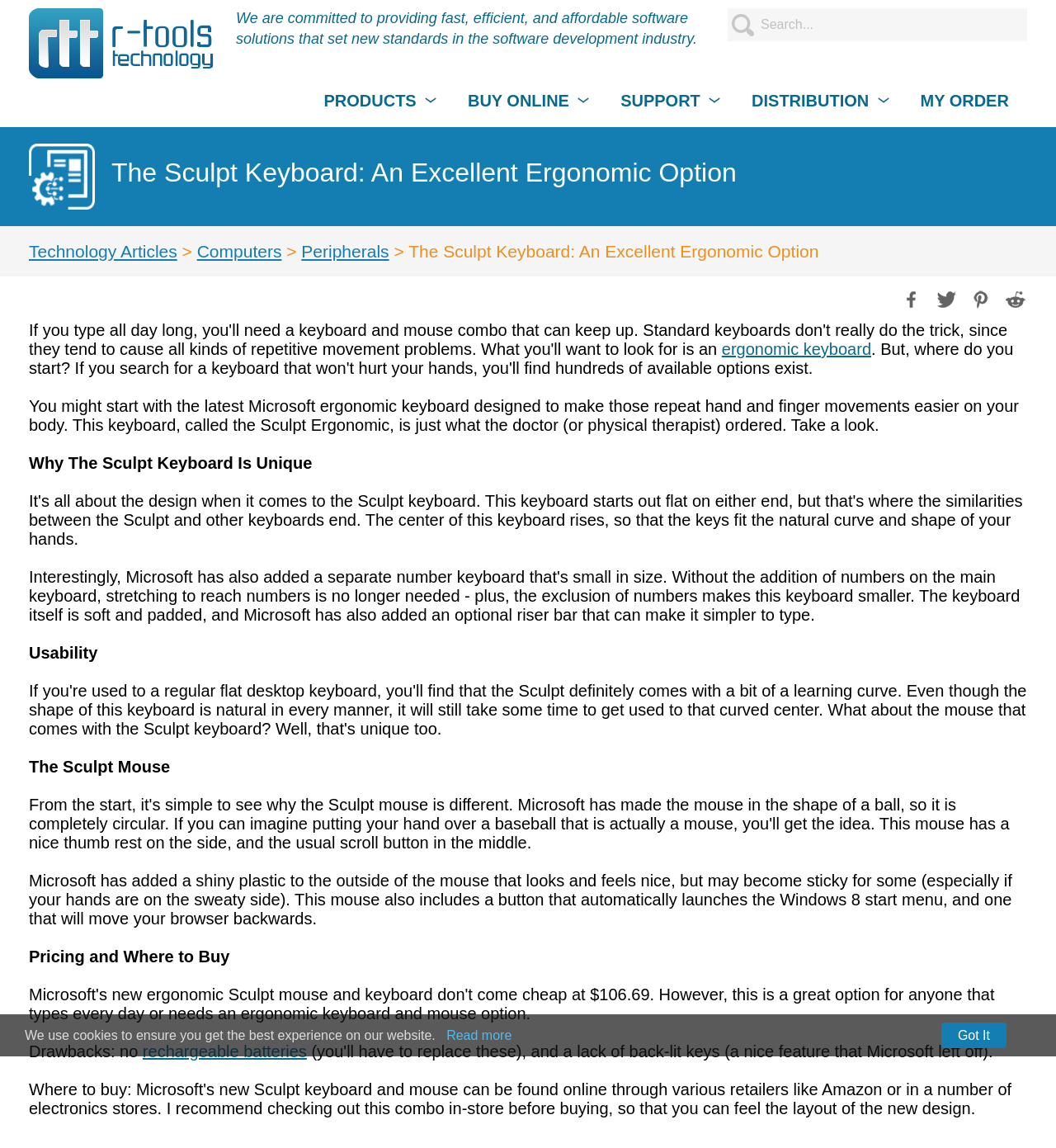Bounding box coordinates should be provided in the format (top-left x, top-left y, bottom-right x, bottom-right y) with all values between 0 and 1. Identify the bounding box for this UI element: title="Share on Pinterest"

[0.915, 0.248, 0.94, 0.271]